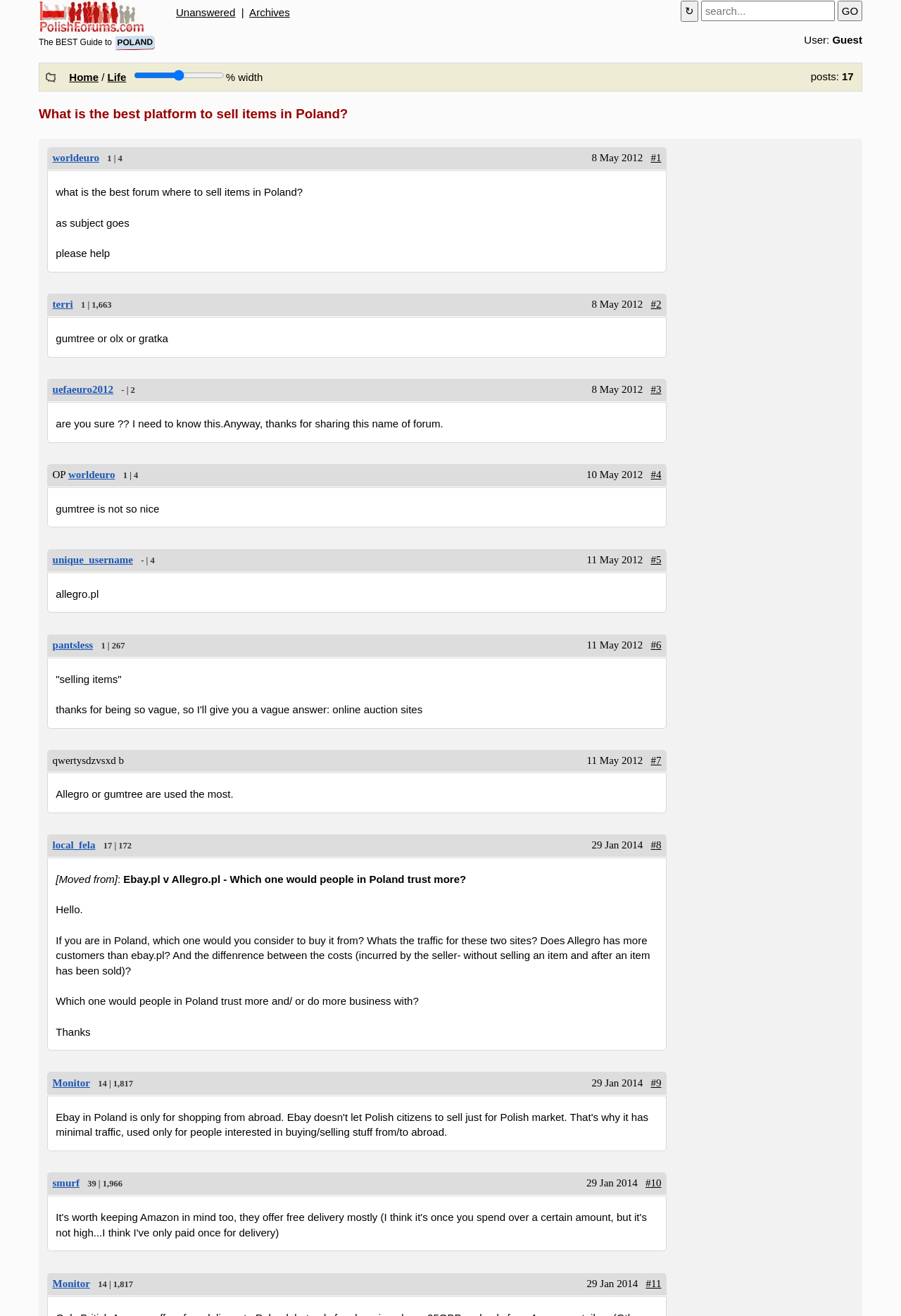How many articles are there in the list?
Please answer using one word or phrase, based on the screenshot.

8